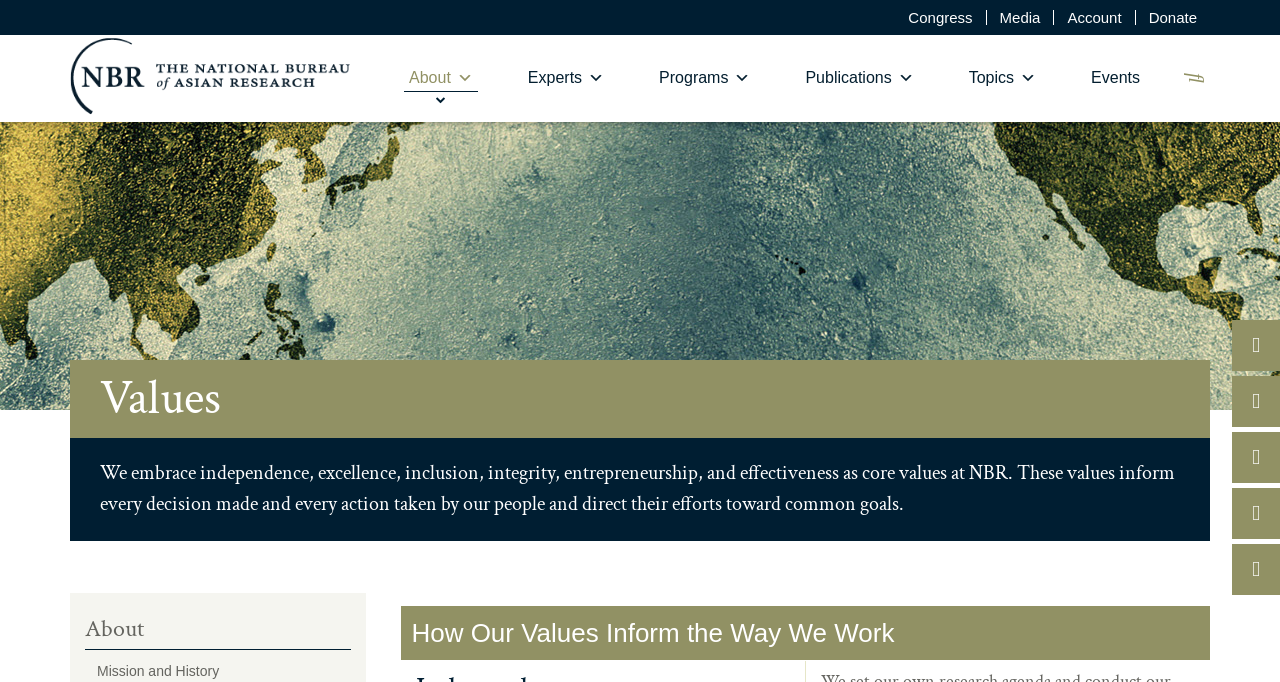Provide the bounding box coordinates for the area that should be clicked to complete the instruction: "Check the 'Values' section".

[0.055, 0.528, 0.945, 0.642]